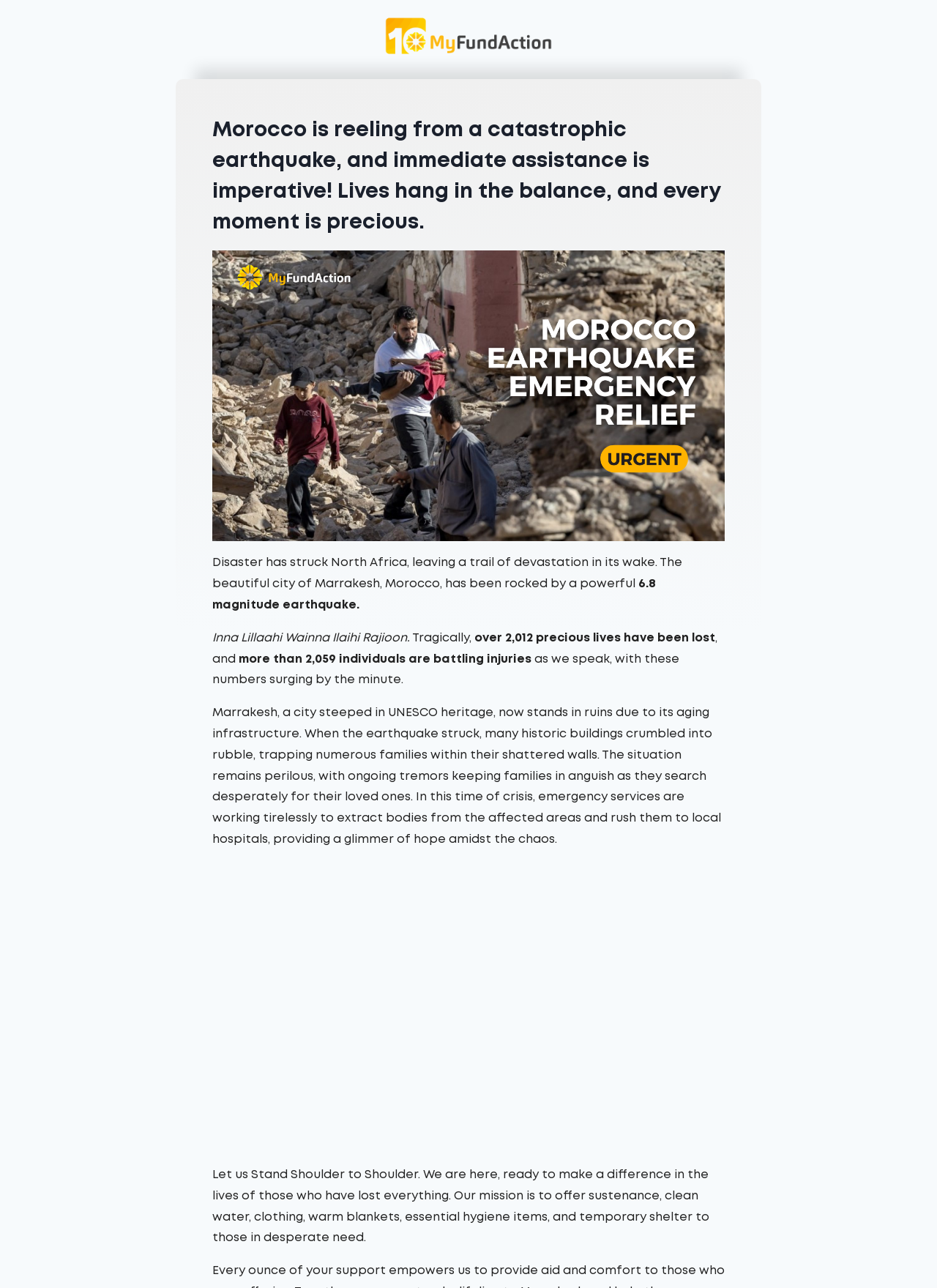How many individuals are battling injuries?
Provide an in-depth and detailed explanation in response to the question.

I found the answer by reading the text on the webpage, specifically the sentence 'more than 2,059 individuals are battling injuries...'